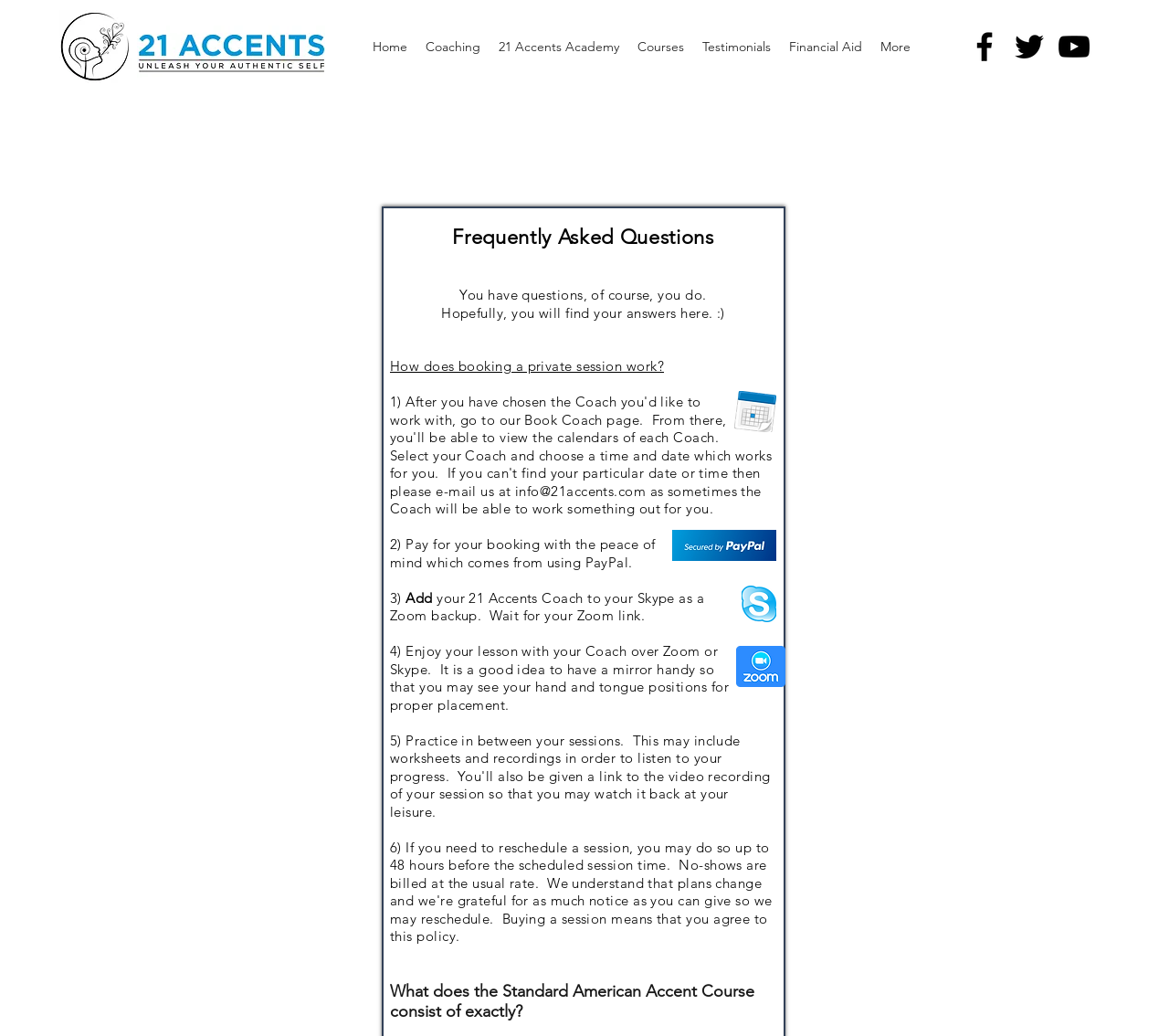Locate the bounding box coordinates of the region to be clicked to comply with the following instruction: "Click on the blue calendar vector clipart image". The coordinates must be four float numbers between 0 and 1, in the form [left, top, right, bottom].

[0.628, 0.377, 0.664, 0.417]